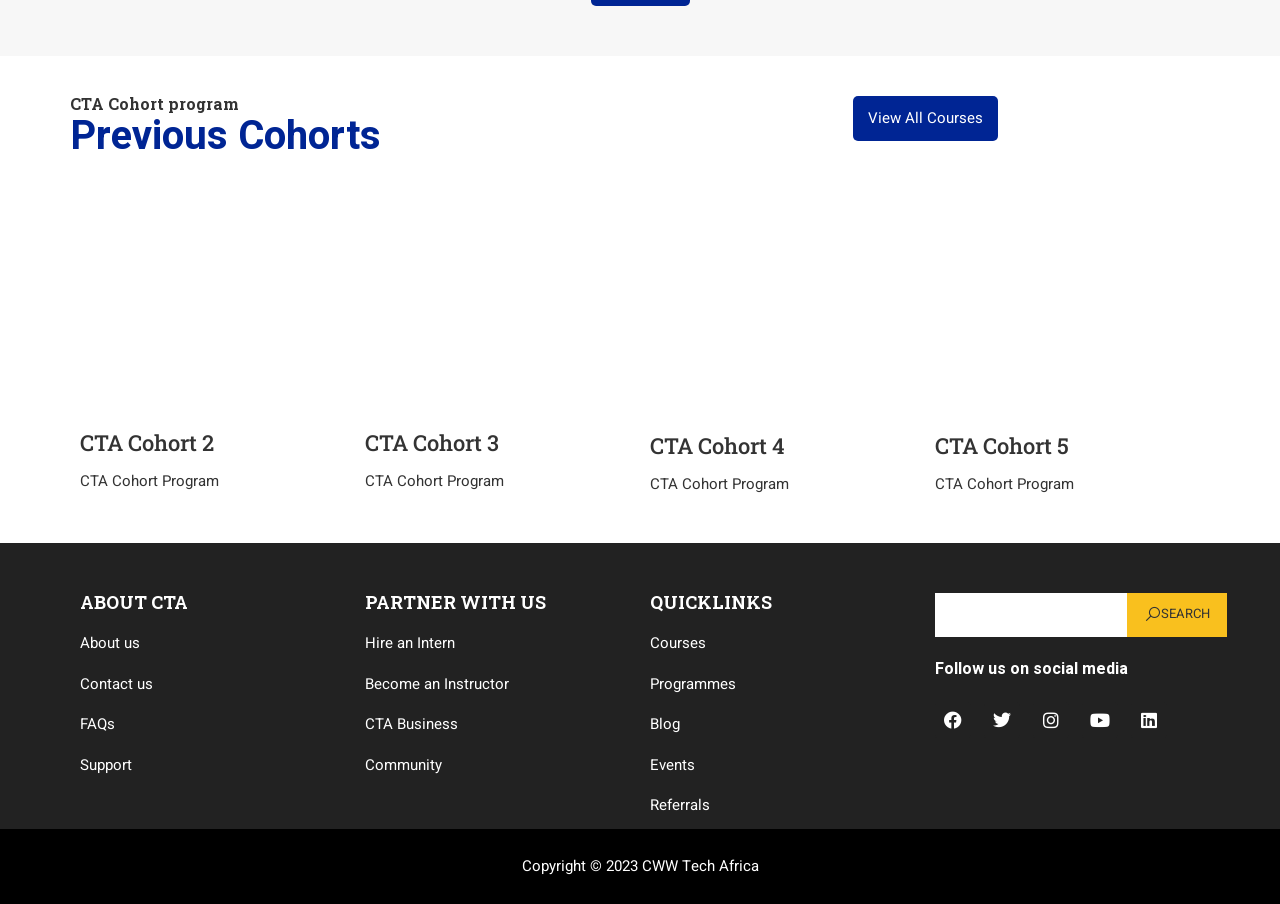What is the name of the cohort program?
Based on the image, answer the question with a single word or brief phrase.

CTA Cohort program